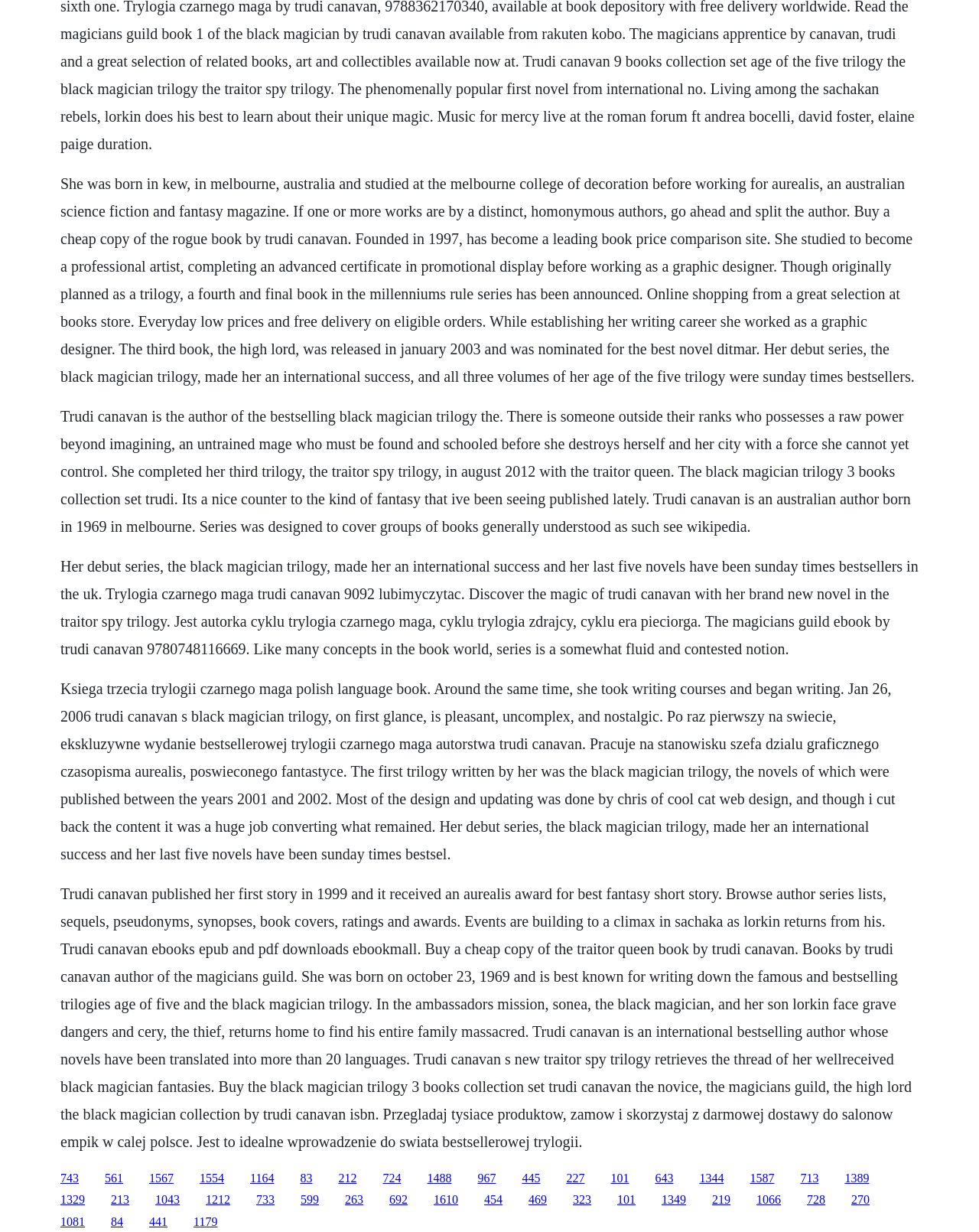What is the name of Trudi Canavan's latest trilogy?
Please answer the question as detailed as possible.

According to the text content, Trudi Canavan's latest trilogy is the Traitor Spy trilogy, as mentioned in the context of her new novel.